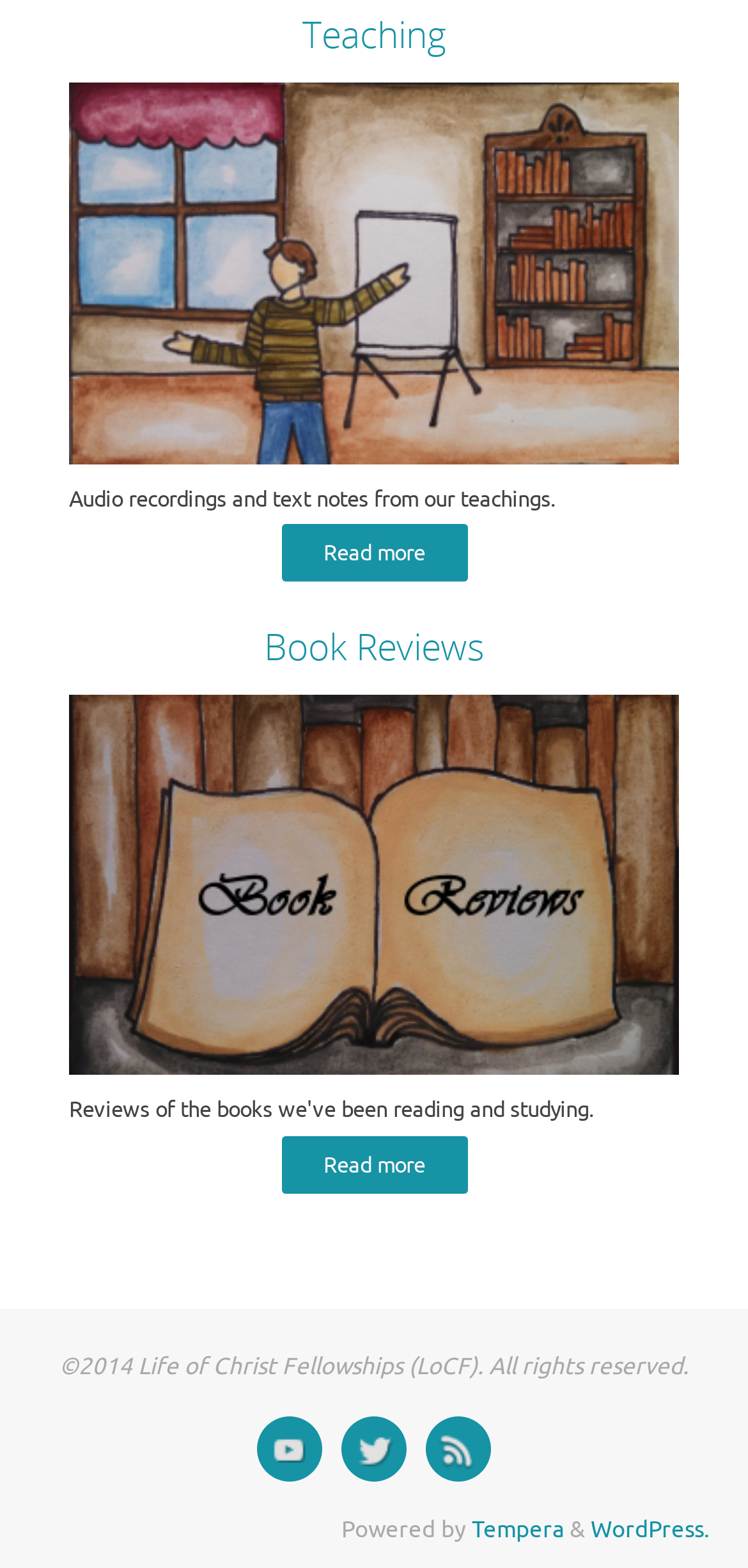Please provide a brief answer to the question using only one word or phrase: 
What is the main topic of the webpage?

Teachings and Book Reviews